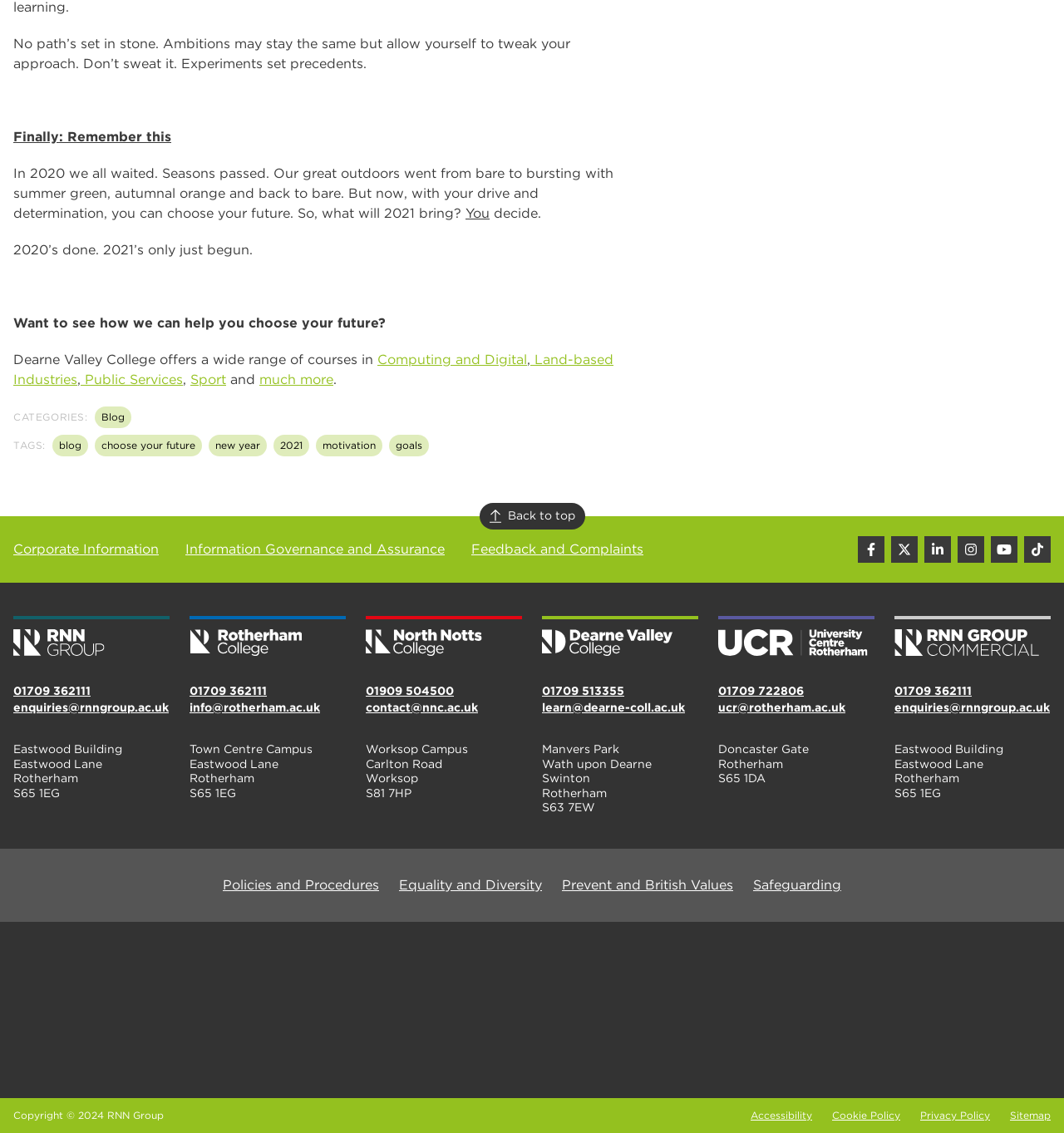Answer with a single word or phrase: 
What is the tone of the webpage?

Motivational